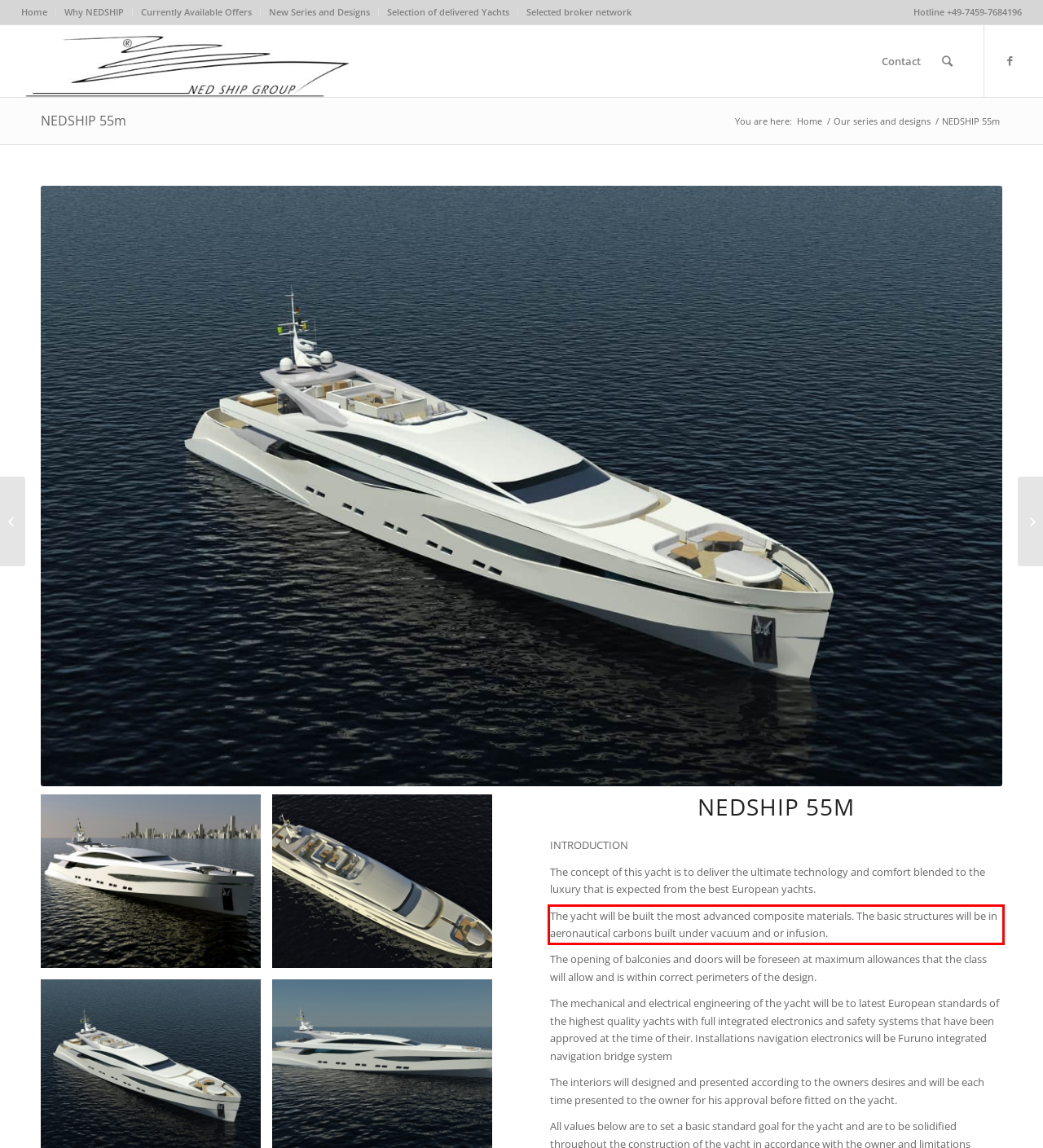You have a screenshot of a webpage where a UI element is enclosed in a red rectangle. Perform OCR to capture the text inside this red rectangle.

The yacht will be built the most advanced composite materials. The basic structures will be in aeronautical carbons built under vacuum and or infusion.